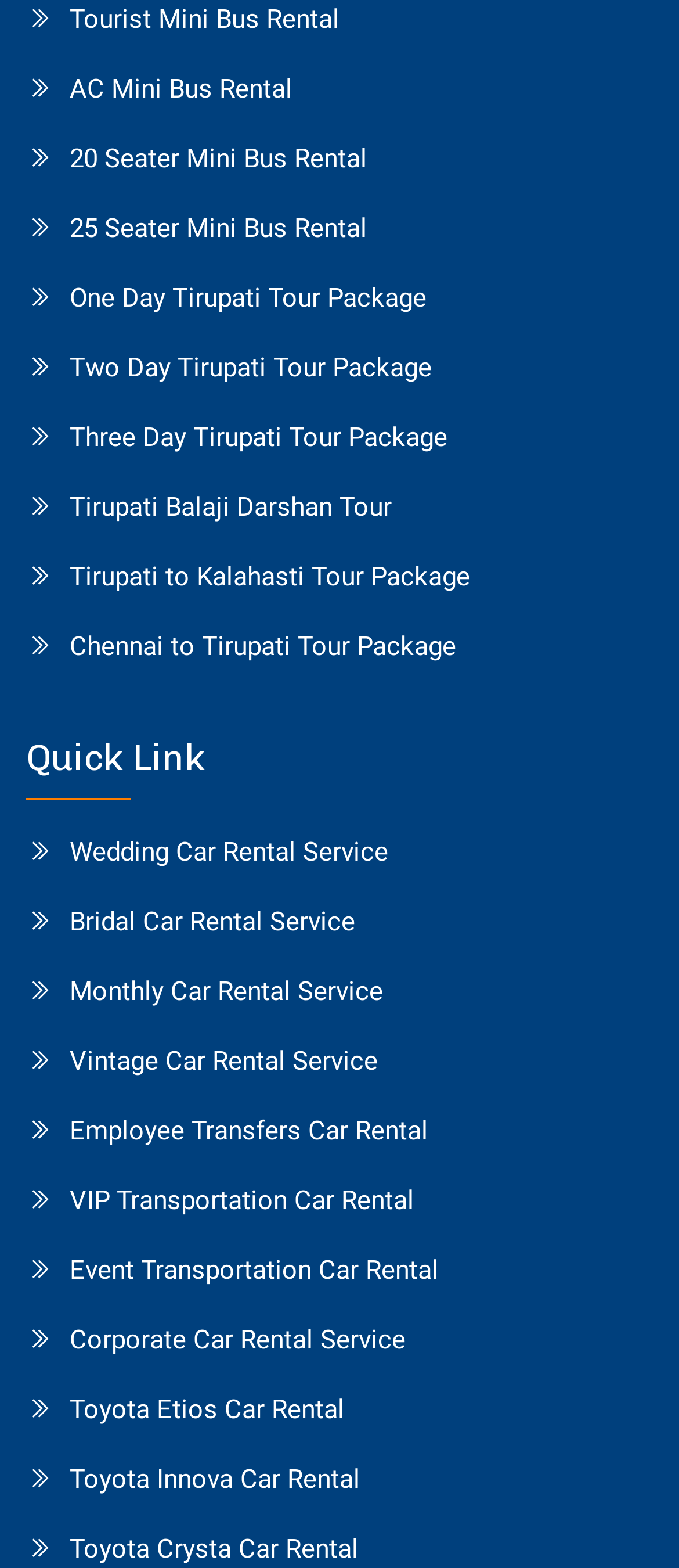Identify the bounding box for the described UI element. Provide the coordinates in (top-left x, top-left y, bottom-right x, bottom-right y) format with values ranging from 0 to 1: Toyota Crysta Car Rental

[0.103, 0.977, 0.962, 0.999]